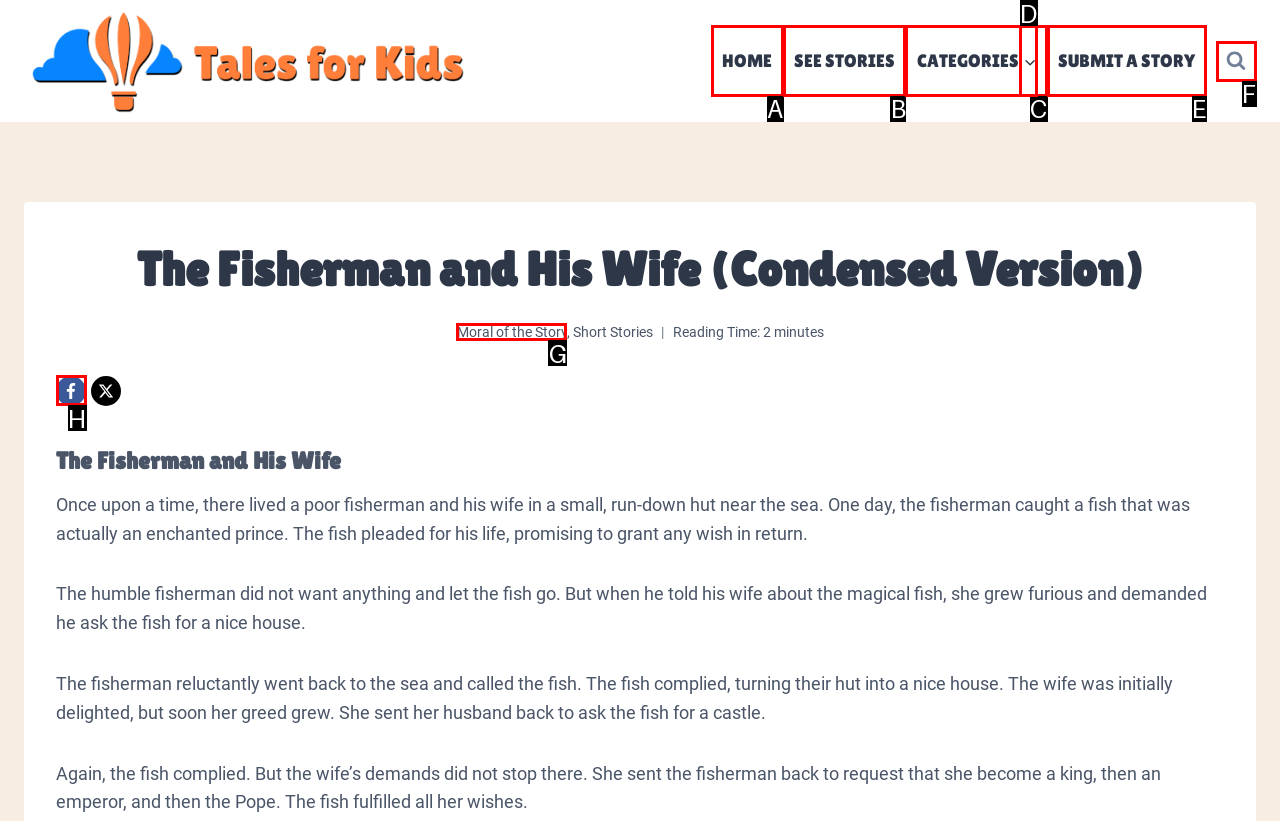Given the element description: Submit a Story, choose the HTML element that aligns with it. Indicate your choice with the corresponding letter.

E